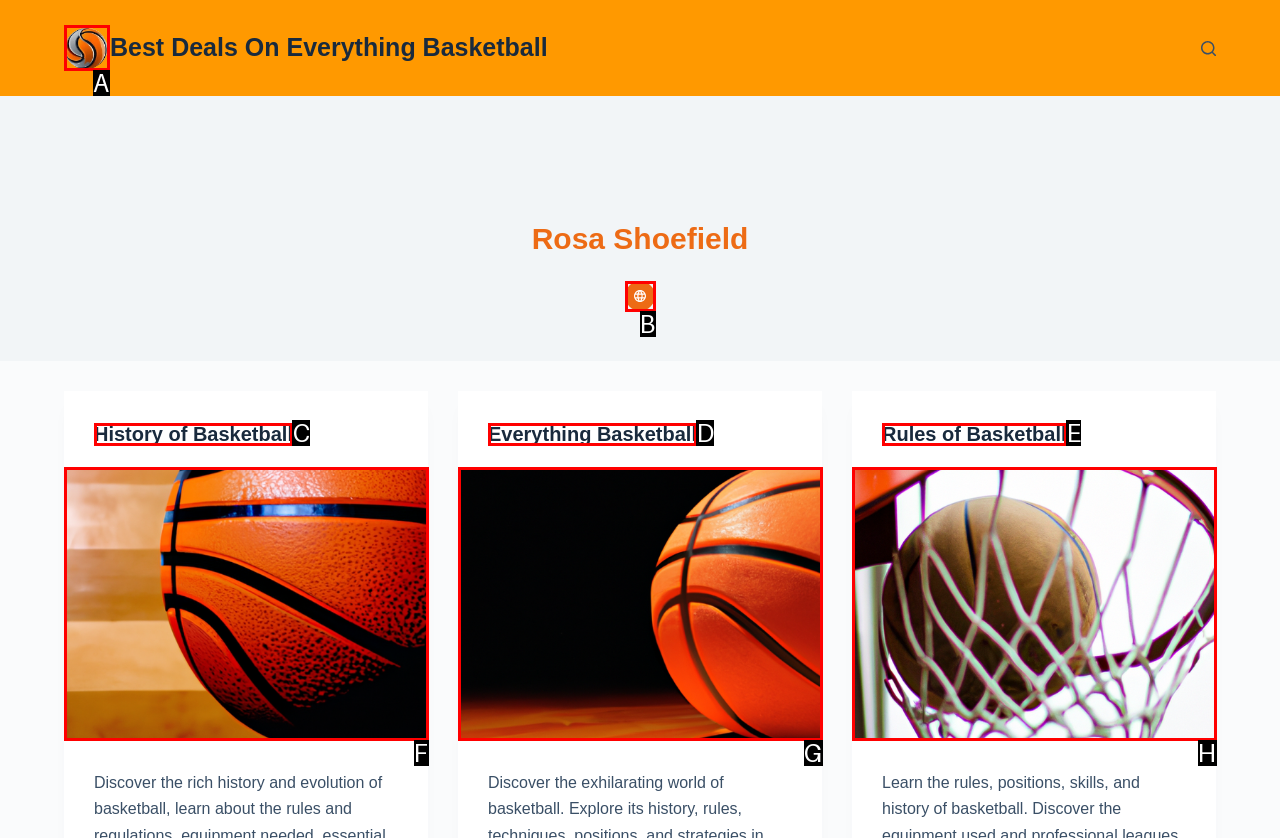Select the letter of the HTML element that best fits the description: parent_node: Everything Basketball aria-label="Everything Basketball"
Answer with the corresponding letter from the provided choices.

G